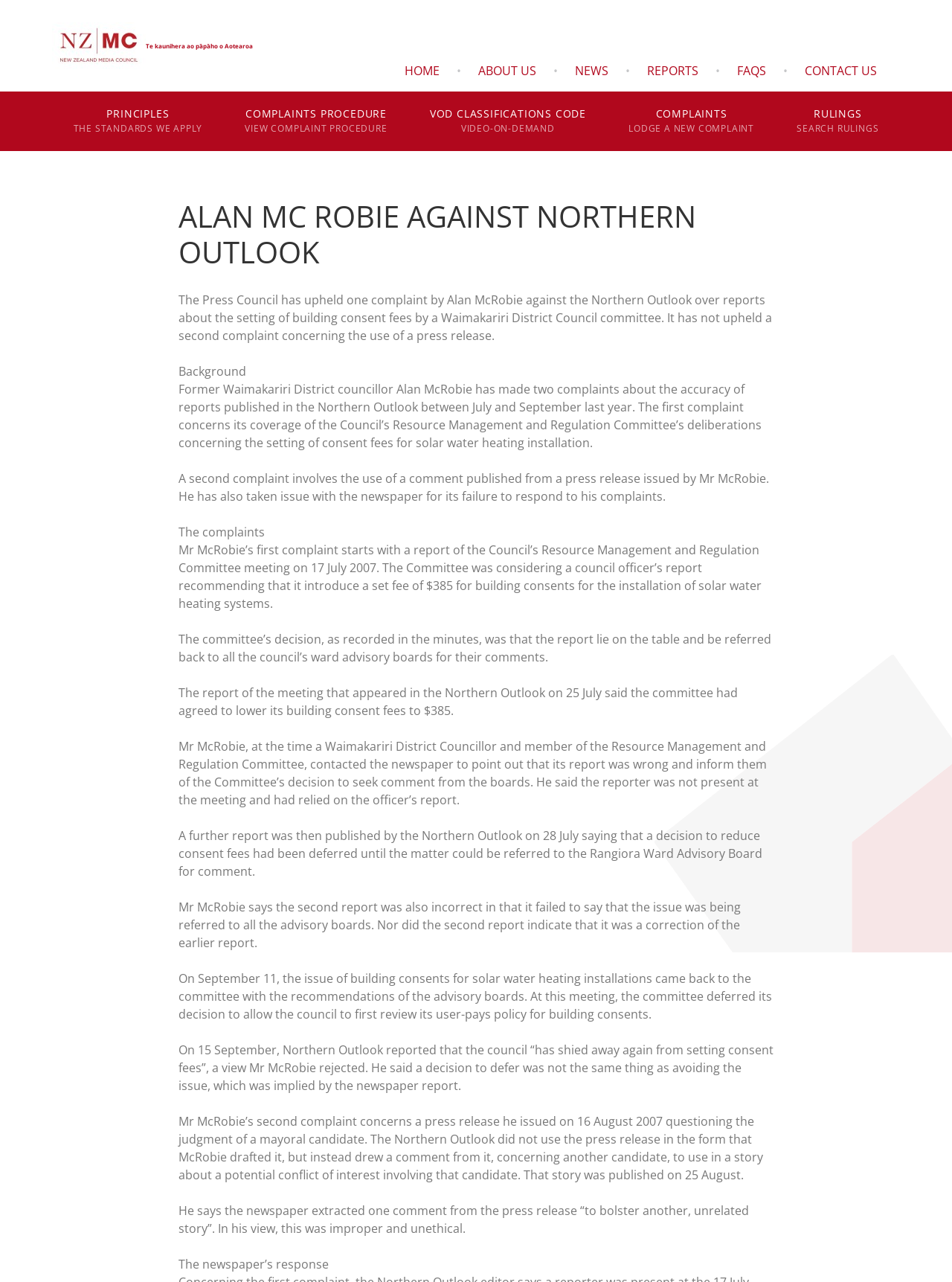Locate the bounding box of the UI element described by: "Complaints ProcedureView complaint procedure" in the given webpage screenshot.

[0.251, 0.071, 0.413, 0.118]